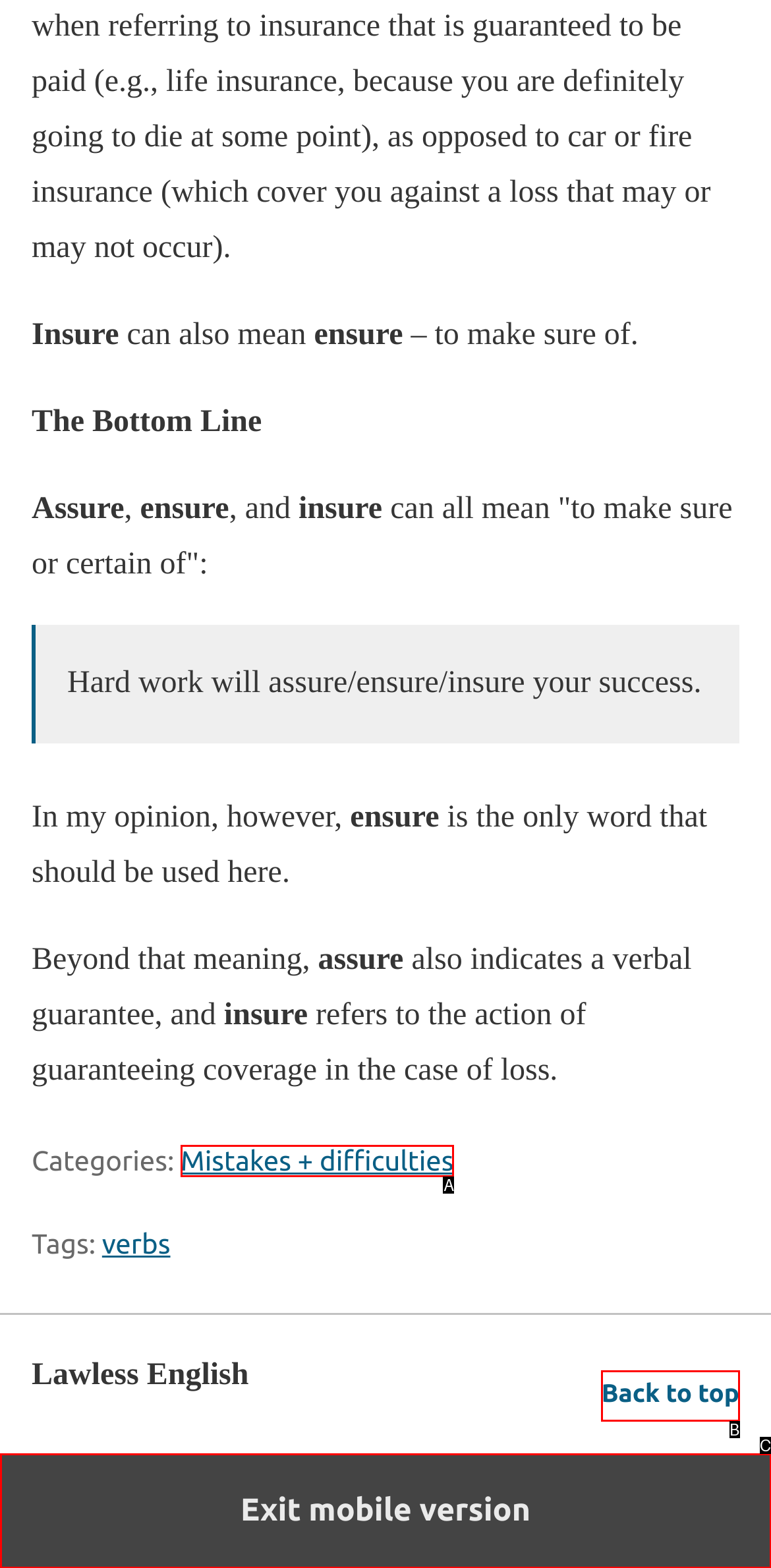Identify the letter of the UI element that fits the description: Mistakes + difficulties
Respond with the letter of the option directly.

A